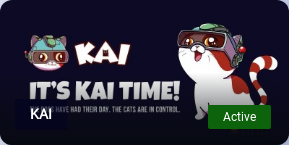What is the cat wearing?
Answer briefly with a single word or phrase based on the image.

Headset and goggles